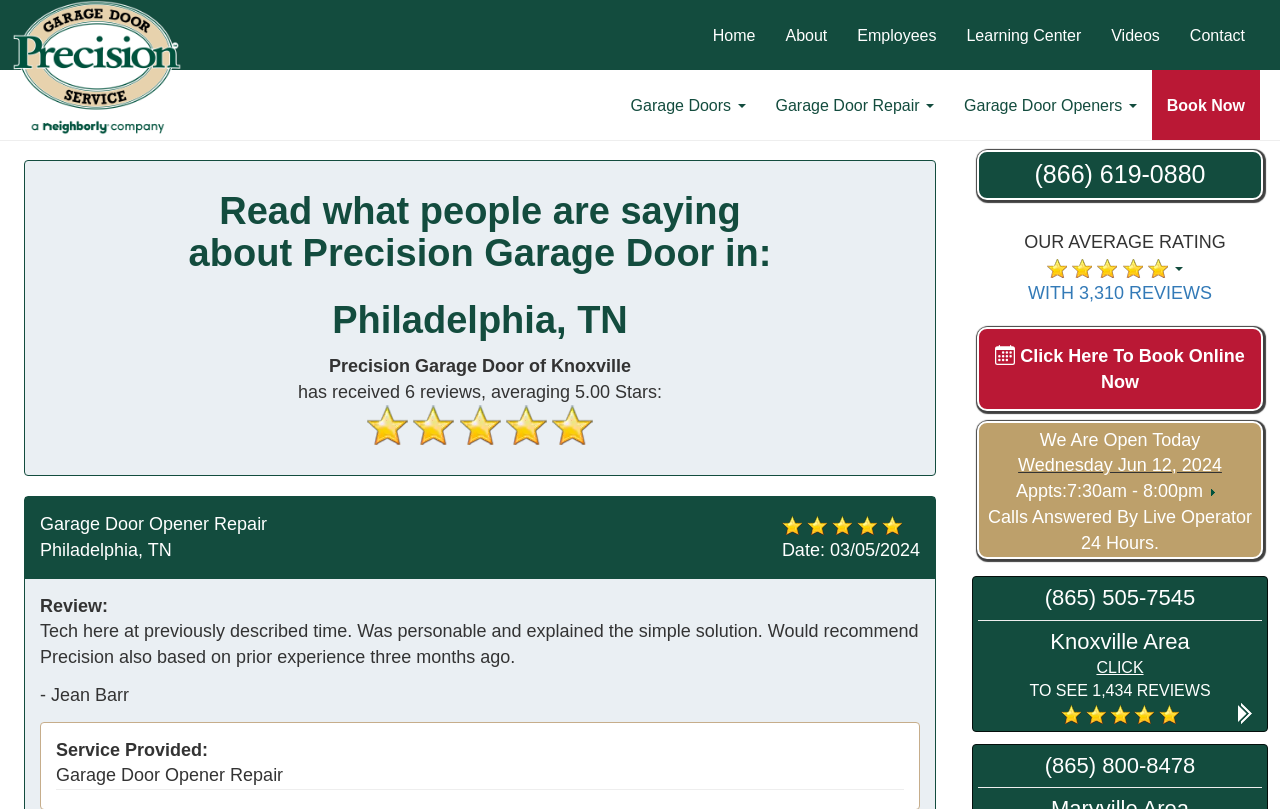What is the average rating of Precision Garage Door?
Look at the screenshot and respond with a single word or phrase.

5.00 Stars